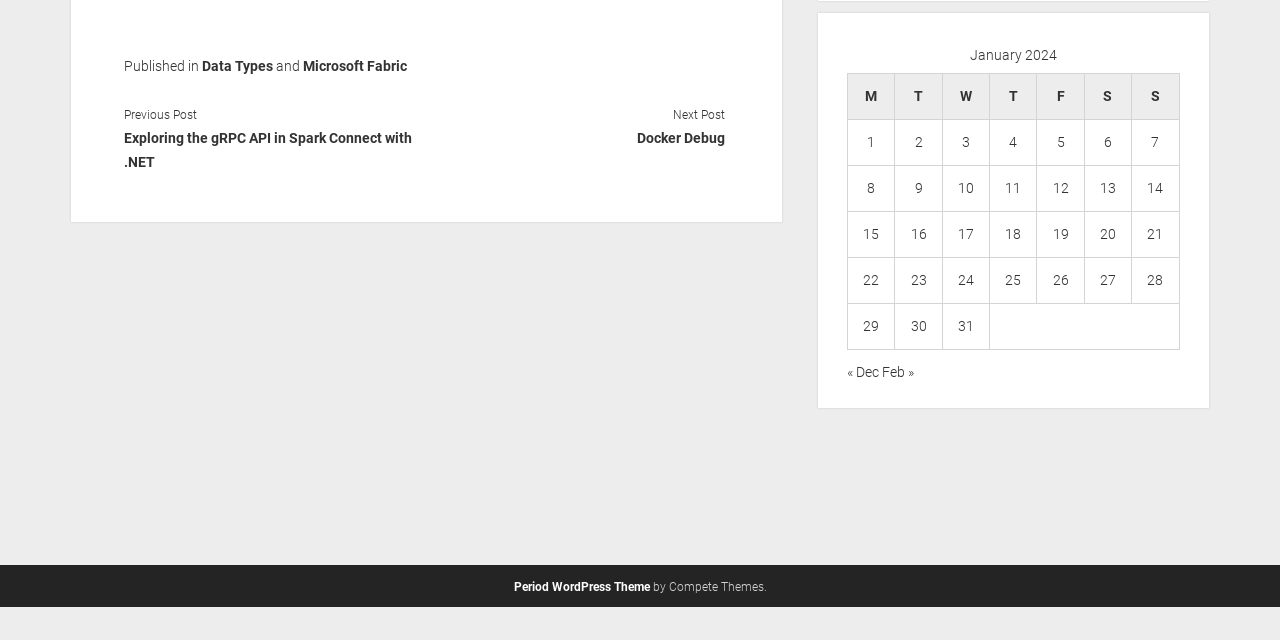Determine the bounding box coordinates of the UI element described below. Use the format (top-left x, top-left y, bottom-right x, bottom-right y) with floating point numbers between 0 and 1: « Dec

[0.662, 0.569, 0.687, 0.594]